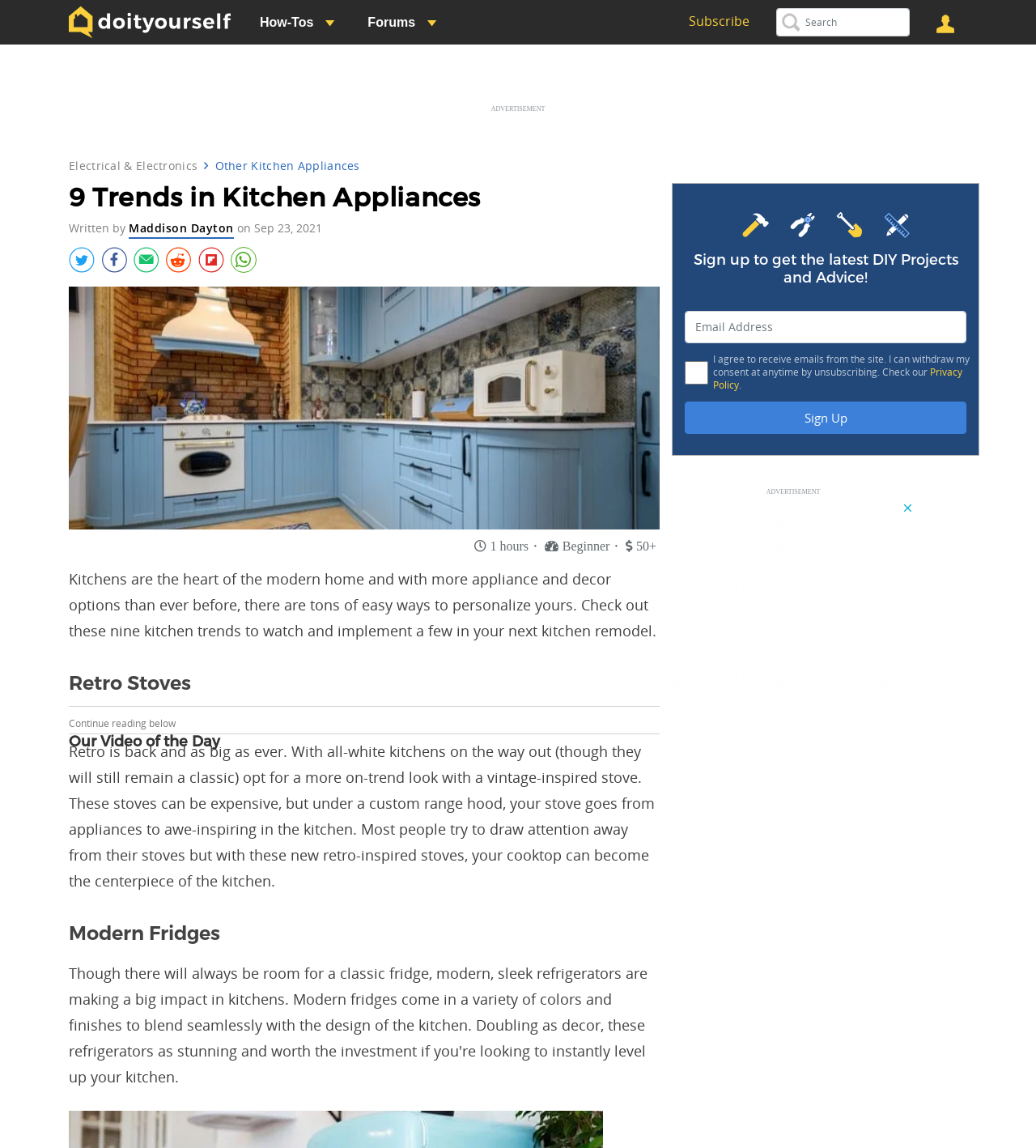Provide a thorough and detailed response to the question by examining the image: 
What is the topic of the article?

I inferred the topic by looking at the heading '9 Trends in Kitchen Appliances' and the content of the article, which discusses various trends in kitchen appliances.